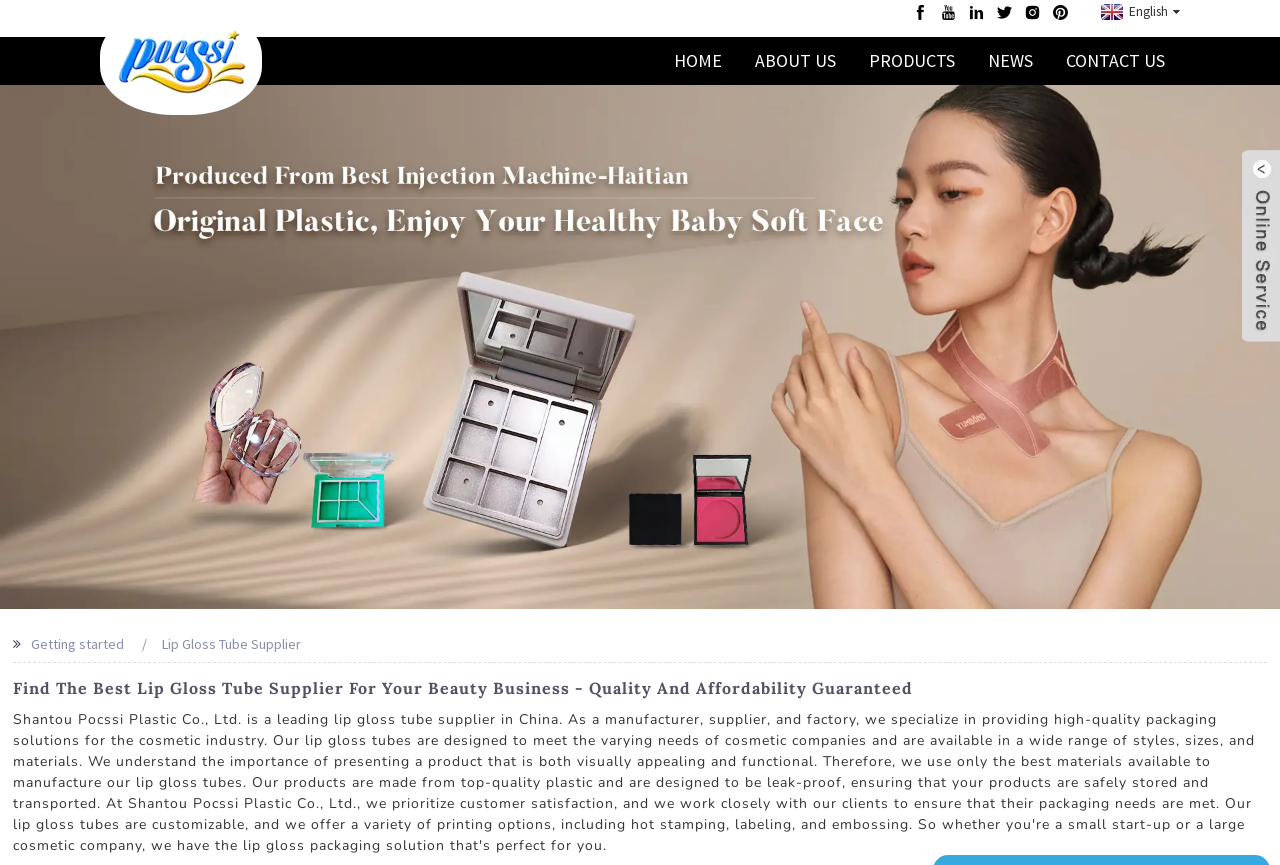Please identify the bounding box coordinates of the clickable element to fulfill the following instruction: "Read the article about Media and Technology". The coordinates should be four float numbers between 0 and 1, i.e., [left, top, right, bottom].

None